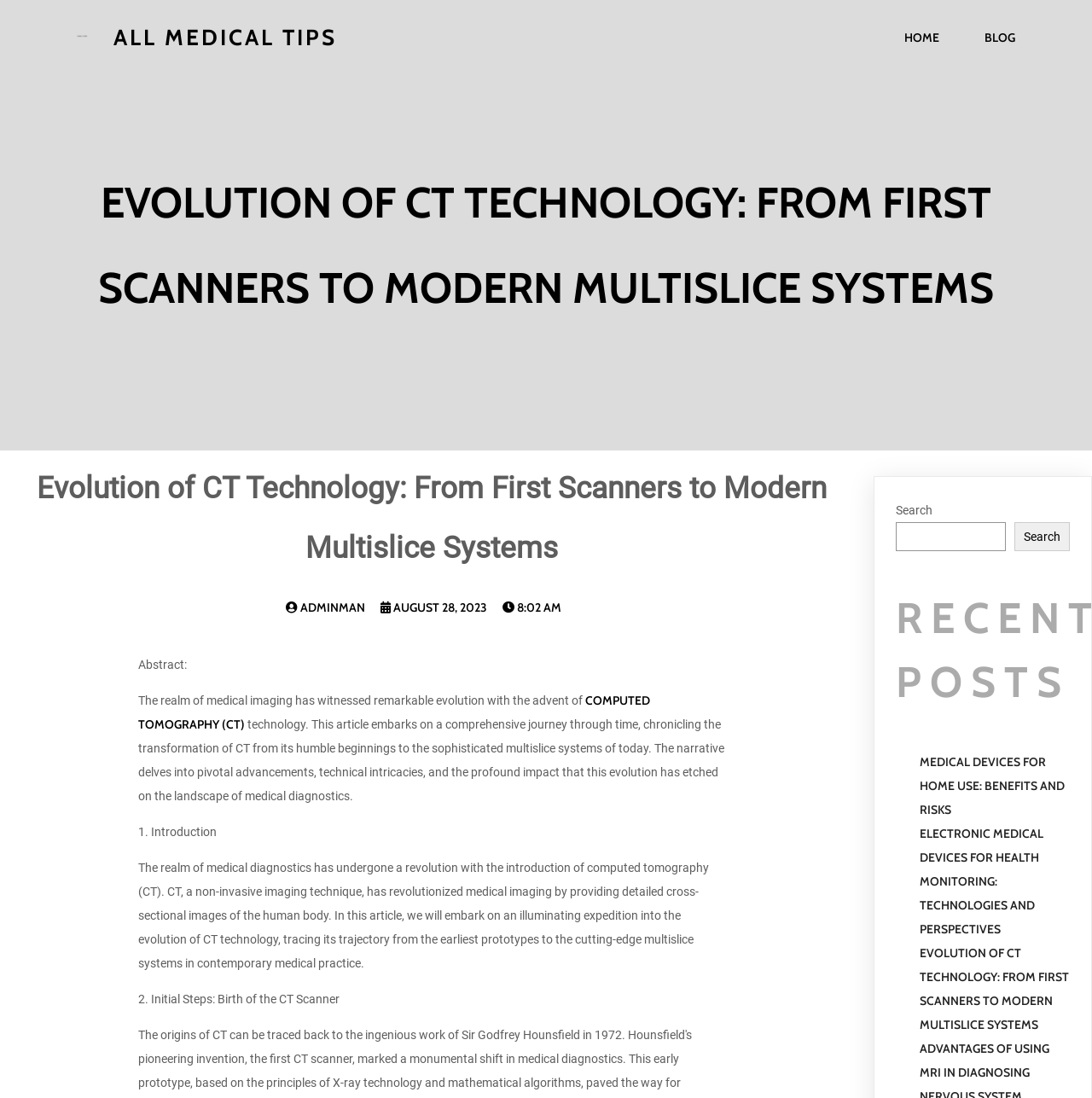Utilize the details in the image to give a detailed response to the question: What is the logo of the website?

The logo of the website is located at the top left corner of the webpage, and it is an image with the text 'ALL MEDICAL TIPS' written on it.